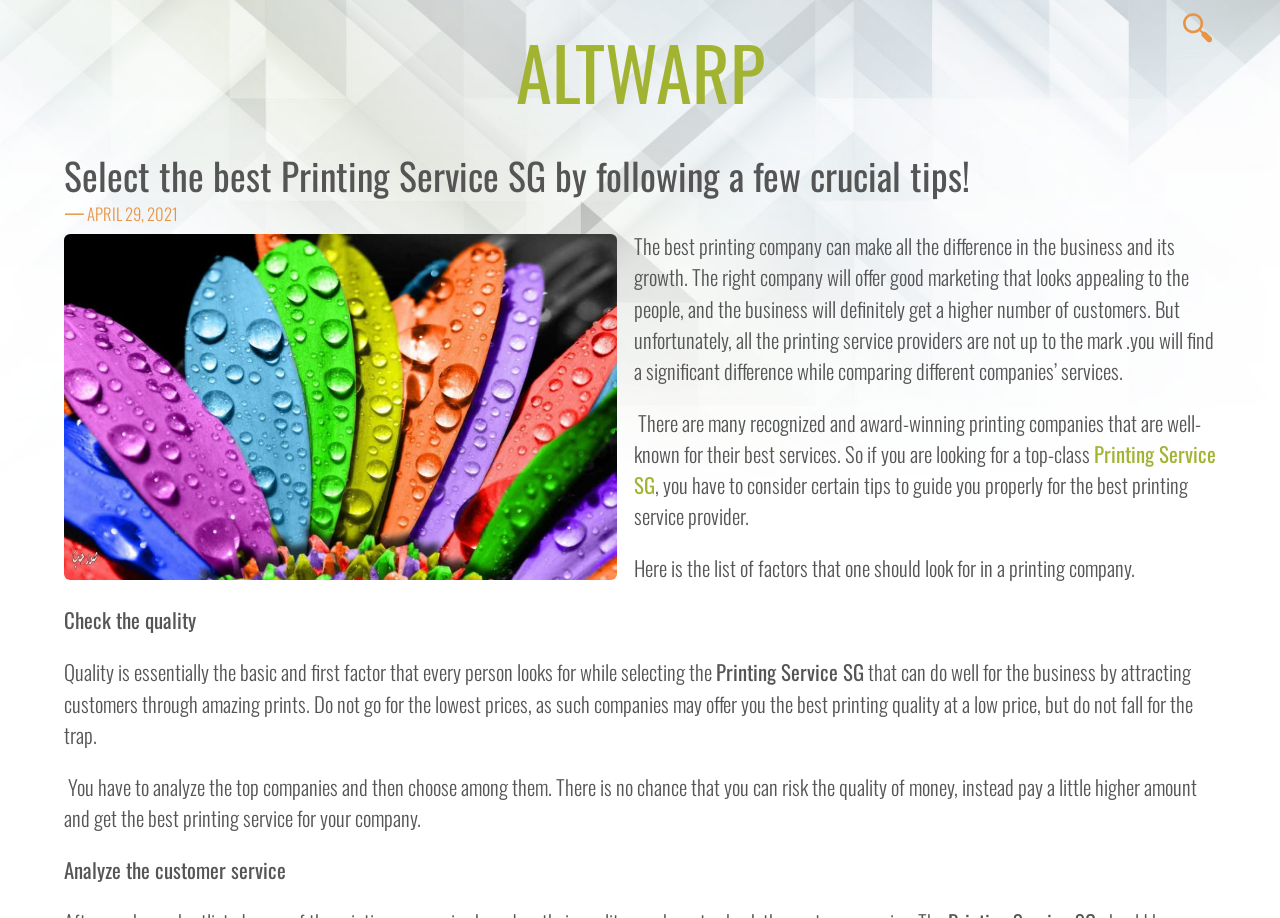Generate a thorough explanation of the webpage's elements.

The webpage appears to be an article about selecting the best printing service company in Singapore. At the top of the page, there is a logo image and a heading "ALTWARP" with a link to the company's website. Below the logo, there is a header that reads "Select the best Printing Service SG by following a few crucial tips!".

The main content of the article is divided into several sections. The first section discusses the importance of choosing the right printing company for business growth. The text explains that a good printing company can attract customers with appealing marketing, but not all companies offer quality services.

The next section provides tips for selecting a top-class printing service provider. There is a link to "Printing Service SG" in this section, which suggests that the article is promoting a specific printing service. The text advises readers to consider certain factors when choosing a printing company, including the quality of their services.

The article then lists several factors to look for in a printing company, including checking the quality of their services. The text warns readers not to fall for low prices and instead choose a company that offers high-quality printing services. There is another mention of "Printing Service SG" in this section, suggesting that it is a reliable option.

Finally, the article discusses the importance of analyzing the customer service offered by a printing company. Overall, the webpage appears to be a informative article about selecting a printing service company, with a focus on promoting a specific company's services.